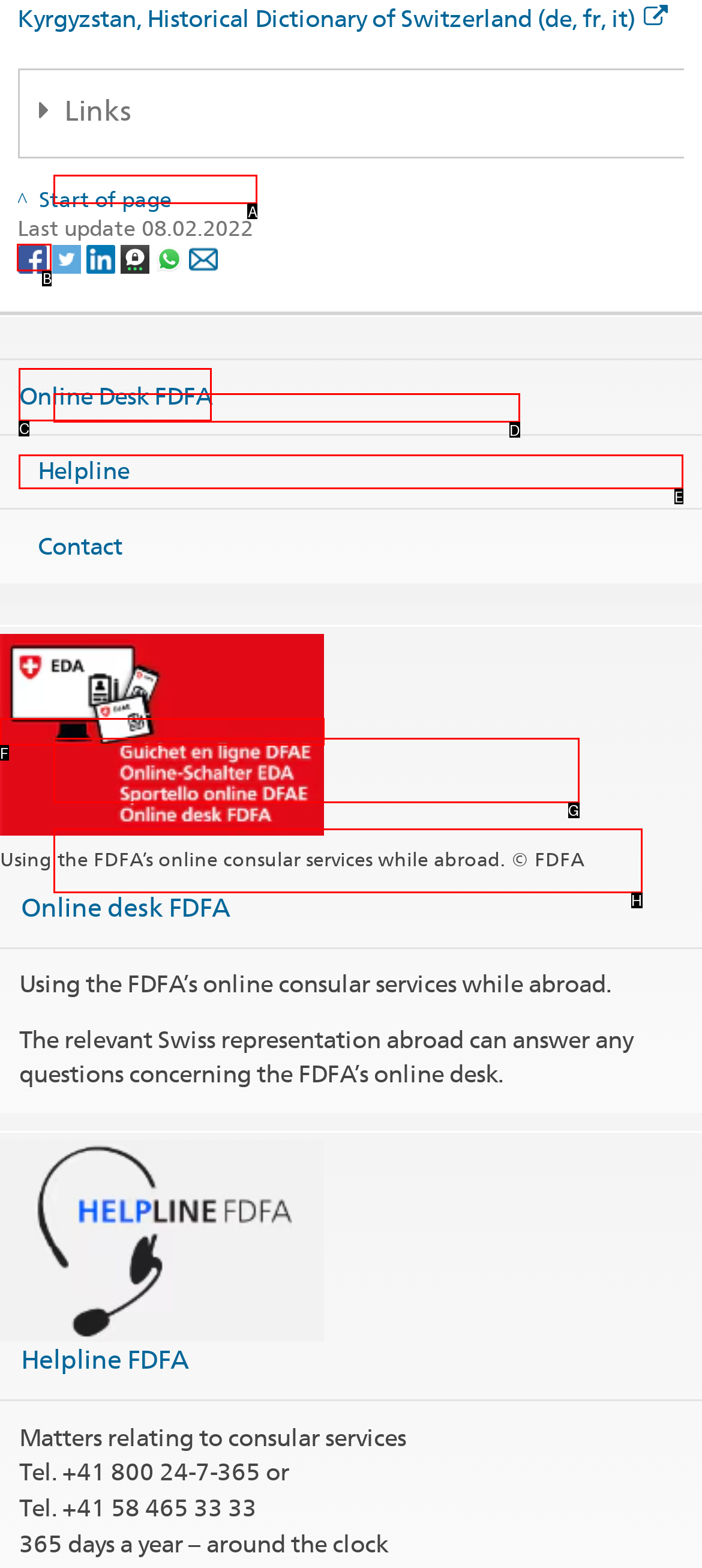Identify the HTML element that should be clicked to accomplish the task: Contact the Helpline
Provide the option's letter from the given choices.

E